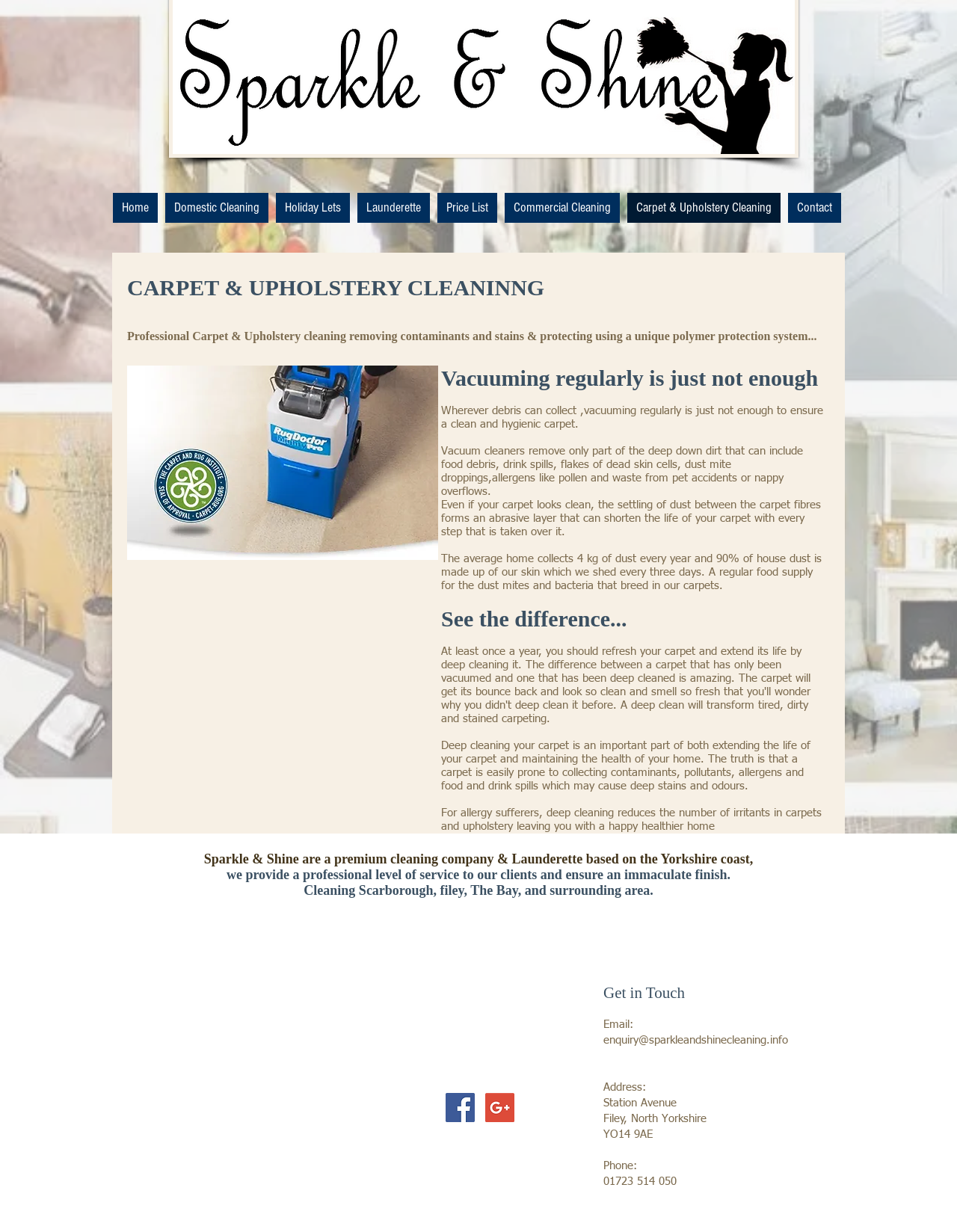Please mark the bounding box coordinates of the area that should be clicked to carry out the instruction: "Click on the 'Facebook Social Icon'".

[0.466, 0.887, 0.496, 0.911]